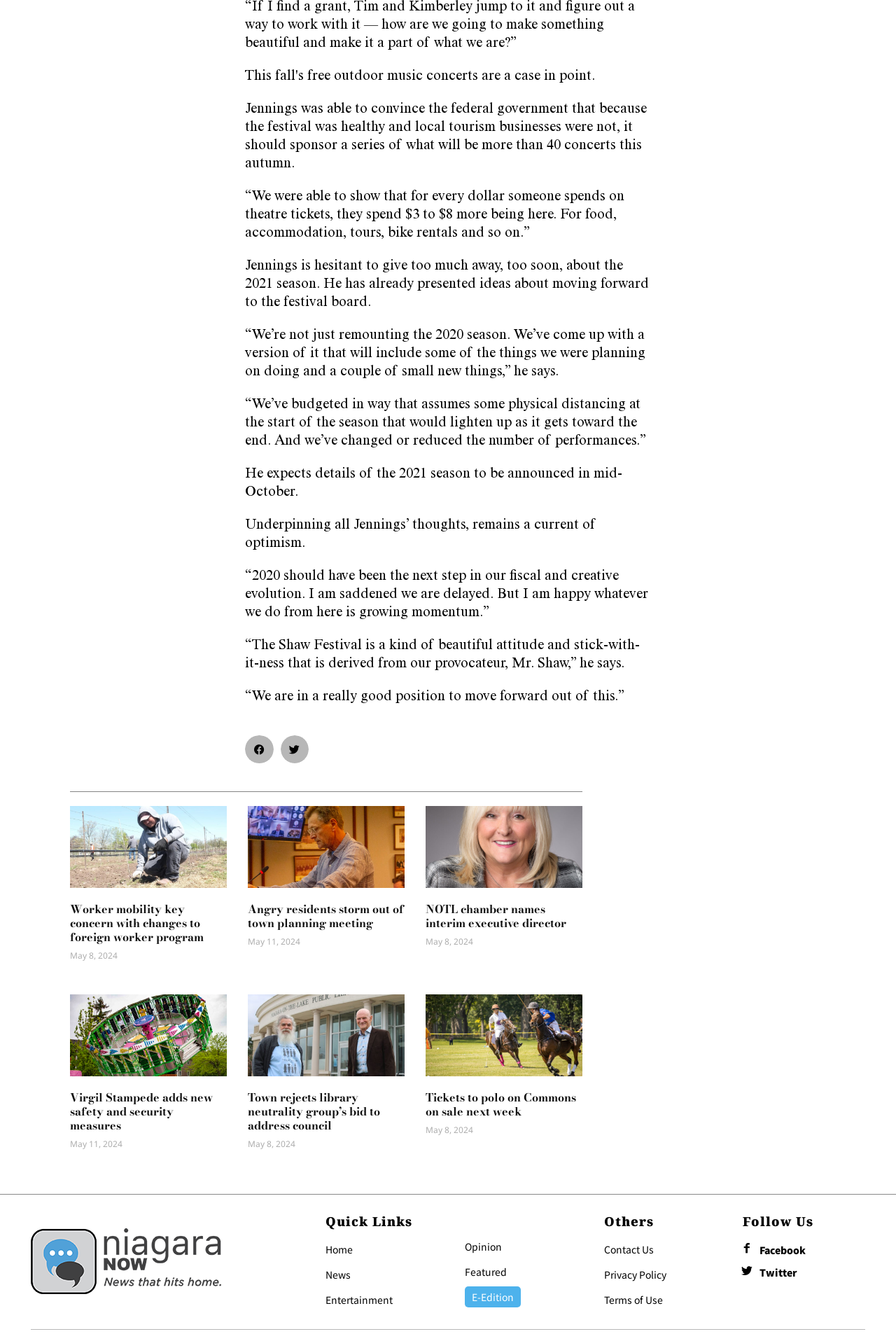Please mark the bounding box coordinates of the area that should be clicked to carry out the instruction: "Read article about Worker mobility key concern with changes to foreign worker program".

[0.078, 0.601, 0.253, 0.662]